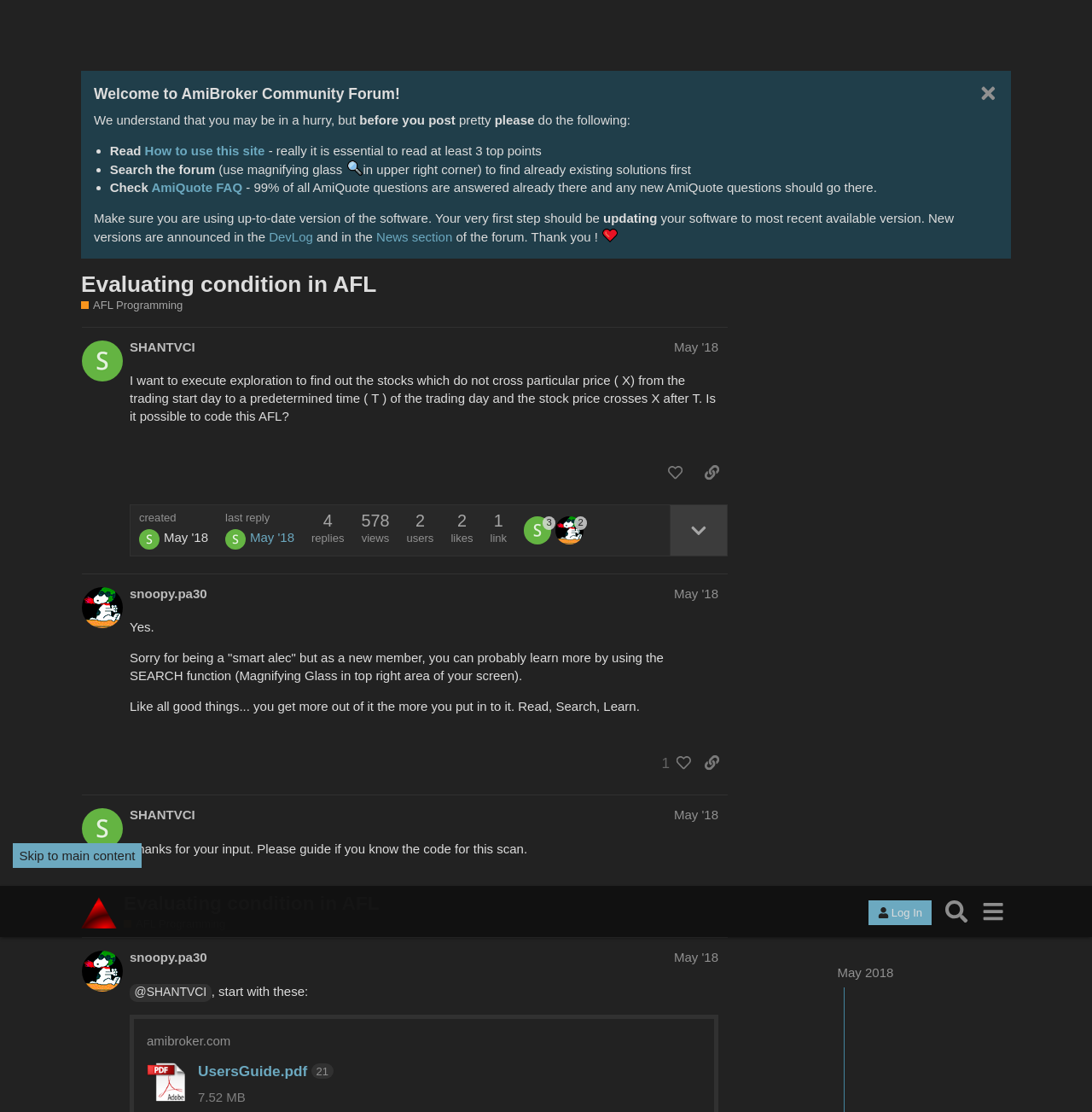Find the bounding box coordinates of the UI element according to this description: "AFL Programming".

[0.113, 0.028, 0.207, 0.04]